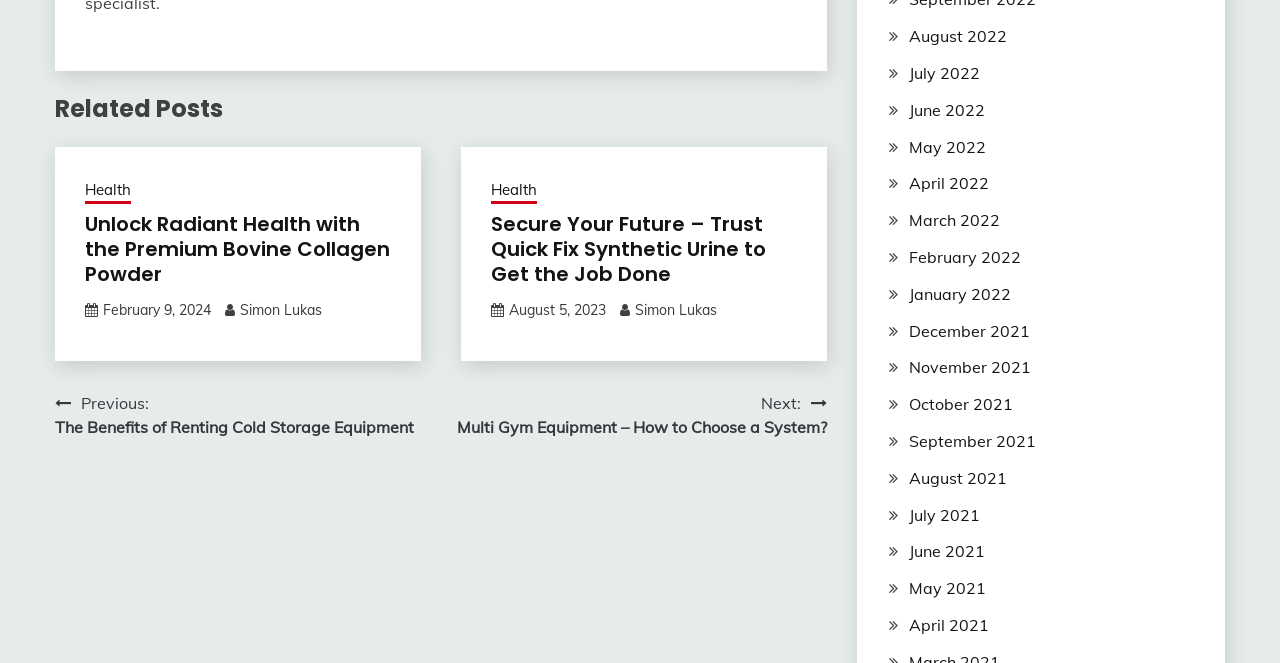Please determine the bounding box coordinates of the section I need to click to accomplish this instruction: "Read the article about Unlock Radiant Health with the Premium Bovine Collagen Powder".

[0.066, 0.32, 0.305, 0.433]